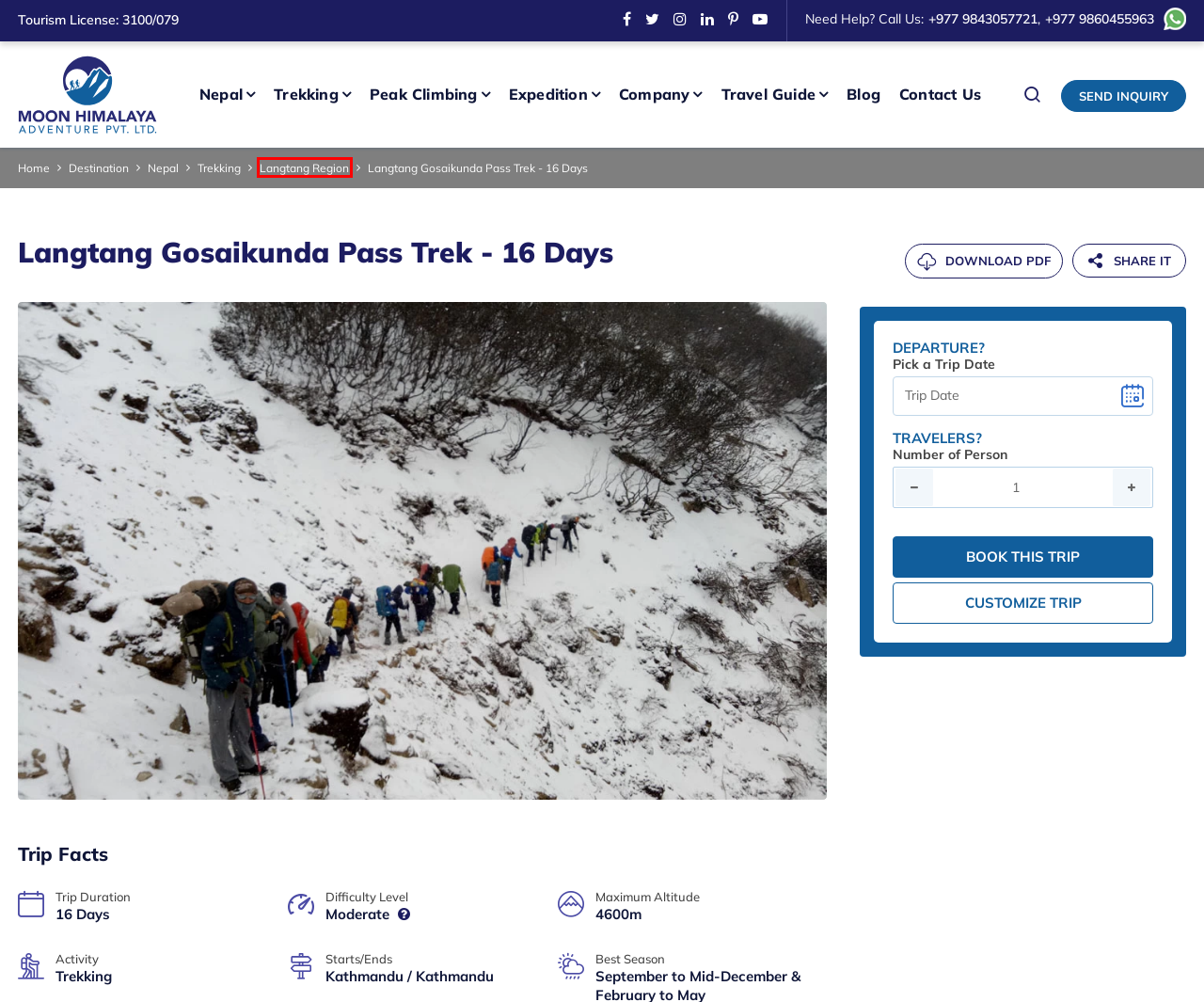Review the screenshot of a webpage containing a red bounding box around an element. Select the description that best matches the new webpage after clicking the highlighted element. The options are:
A. Langtang Region
B. Company
C. Expedition | Moon Himalaya Adventure
D. Welcome to Moon Himalaya Adventure
E. Nepal
F. Blog | Moon Himalaya Adventure
G. 领英企业服务
H. Destination

A